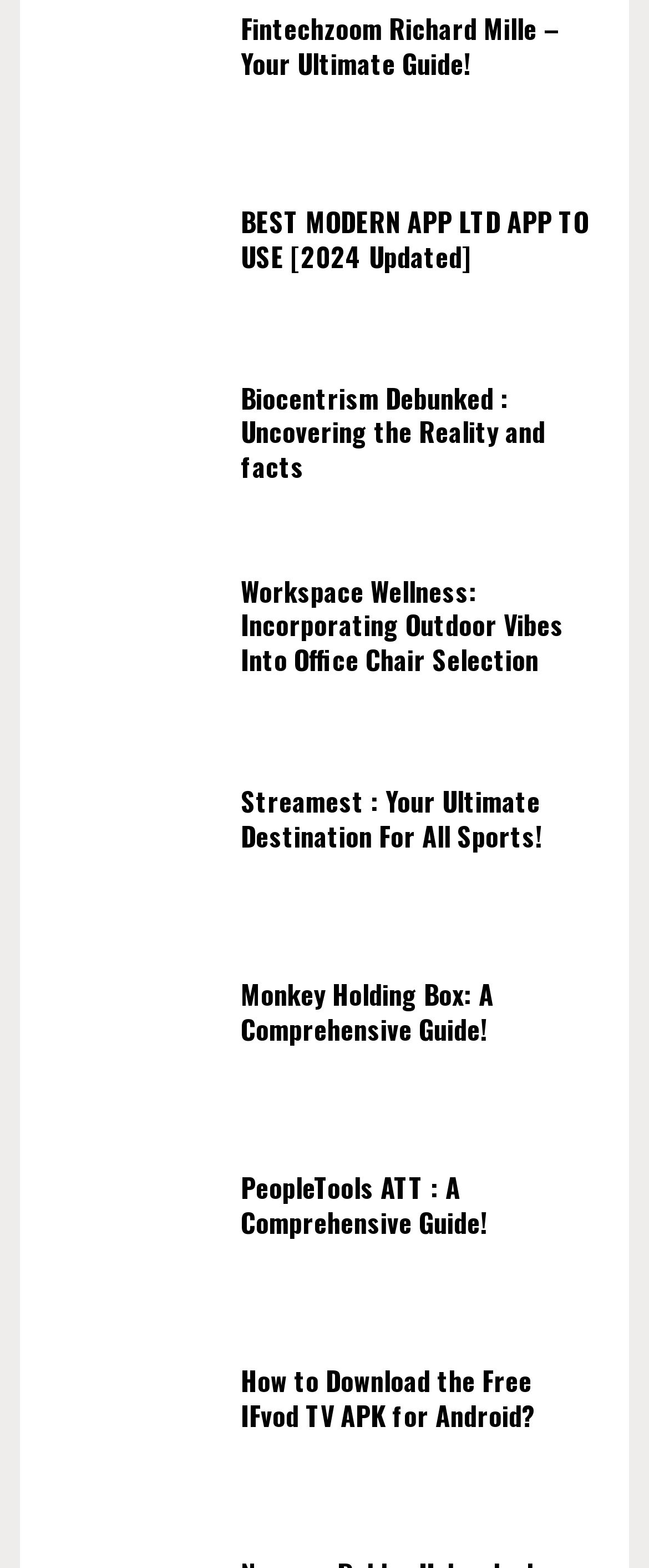Can you show the bounding box coordinates of the region to click on to complete the task described in the instruction: "Click on the link to learn about Fintechzoom Richard Mille"?

[0.371, 0.007, 0.919, 0.052]